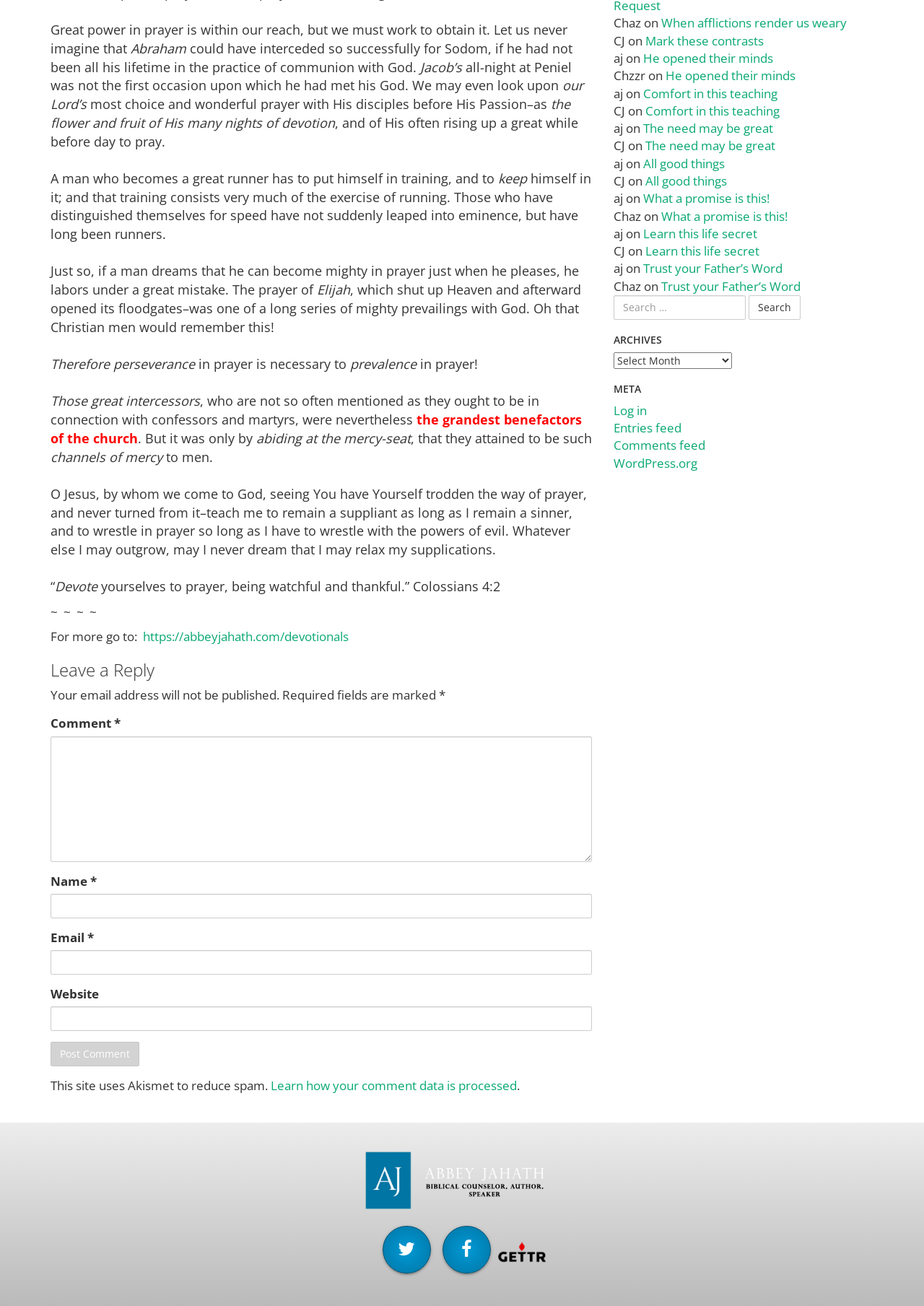Identify the bounding box for the UI element described as: "Comments feed". Ensure the coordinates are four float numbers between 0 and 1, formatted as [left, top, right, bottom].

[0.664, 0.335, 0.763, 0.347]